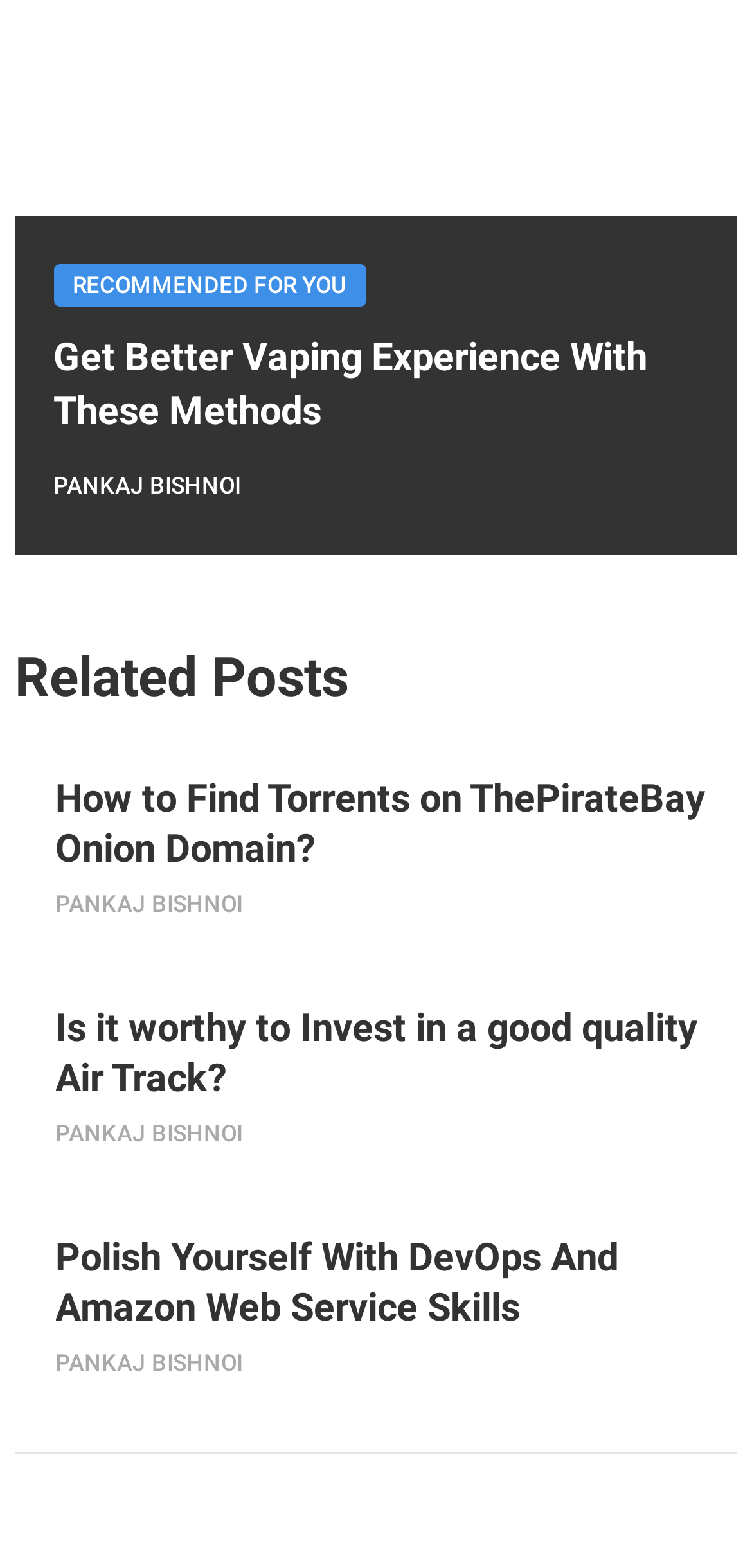Based on the image, please respond to the question with as much detail as possible:
How many links are in the third article?

I counted the number of link elements within the third article element, and there are two of them, one with the text 'tumble air track' and another with the text 'Is it worthy to Invest in a good quality Air Track?'.